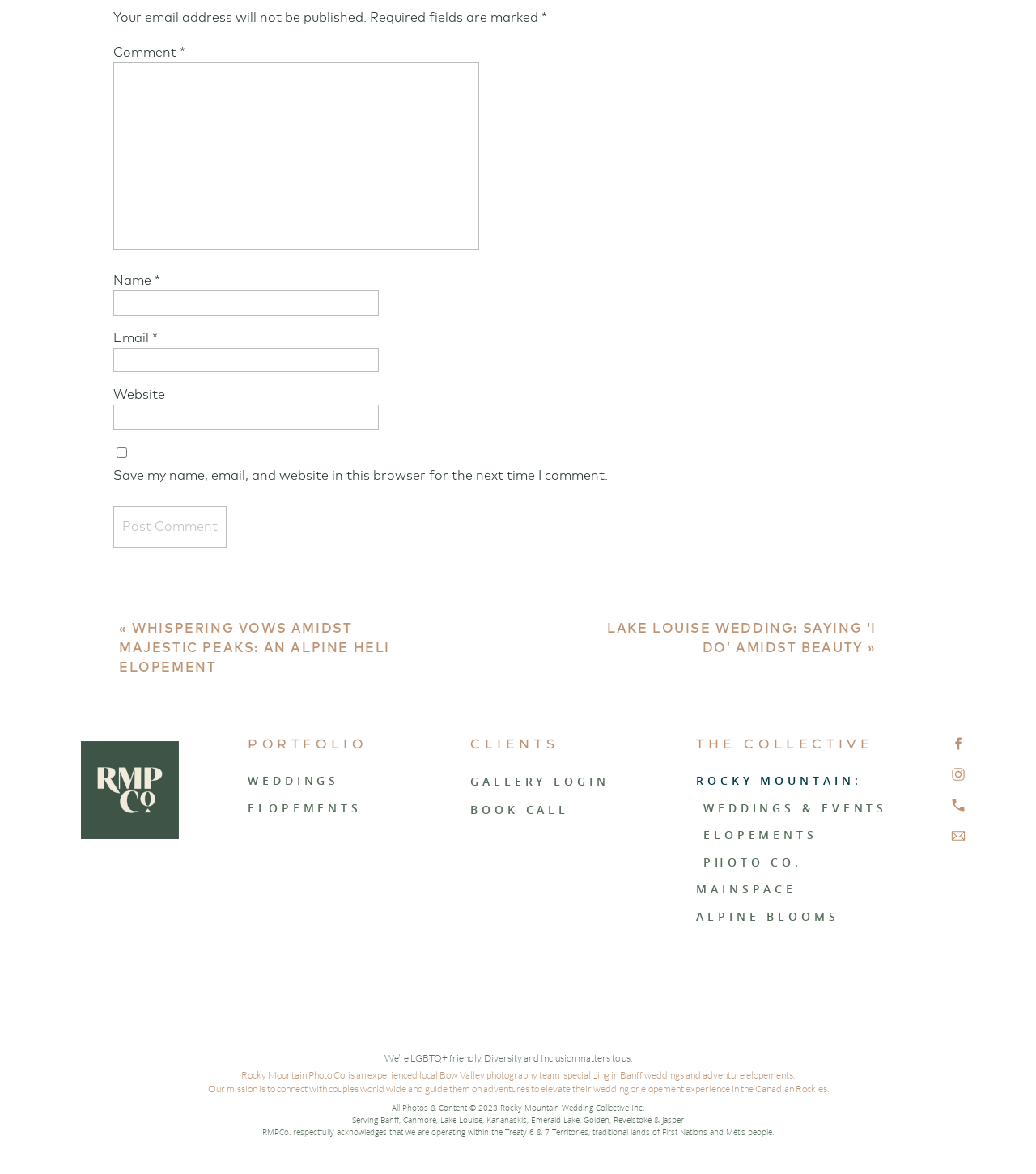Find the bounding box coordinates of the clickable area that will achieve the following instruction: "View the 'GALLERY'".

[0.454, 0.659, 0.588, 0.672]